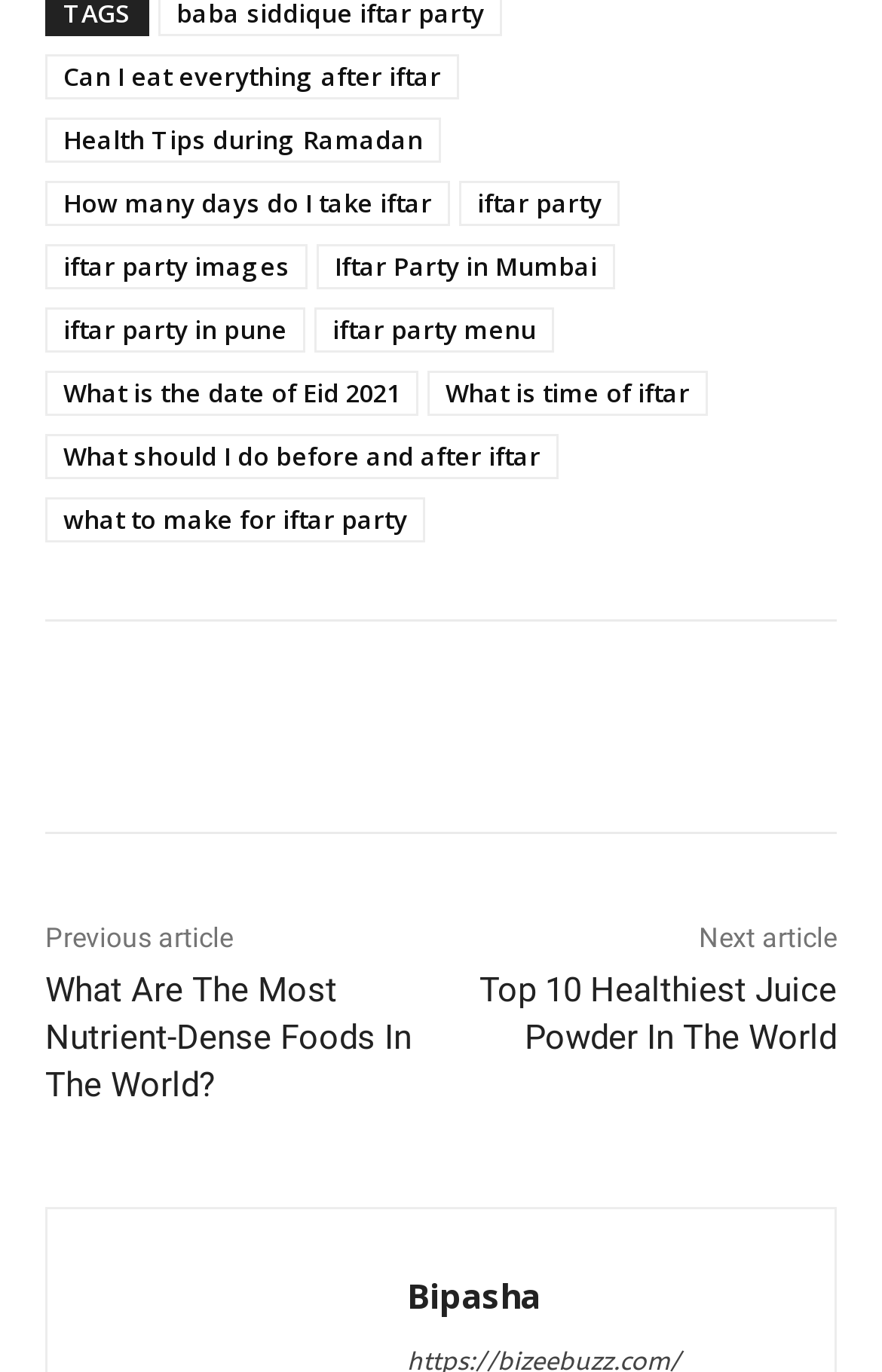Identify the bounding box coordinates of the clickable region required to complete the instruction: "Go to 'iftar party' page". The coordinates should be given as four float numbers within the range of 0 and 1, i.e., [left, top, right, bottom].

[0.521, 0.132, 0.703, 0.165]